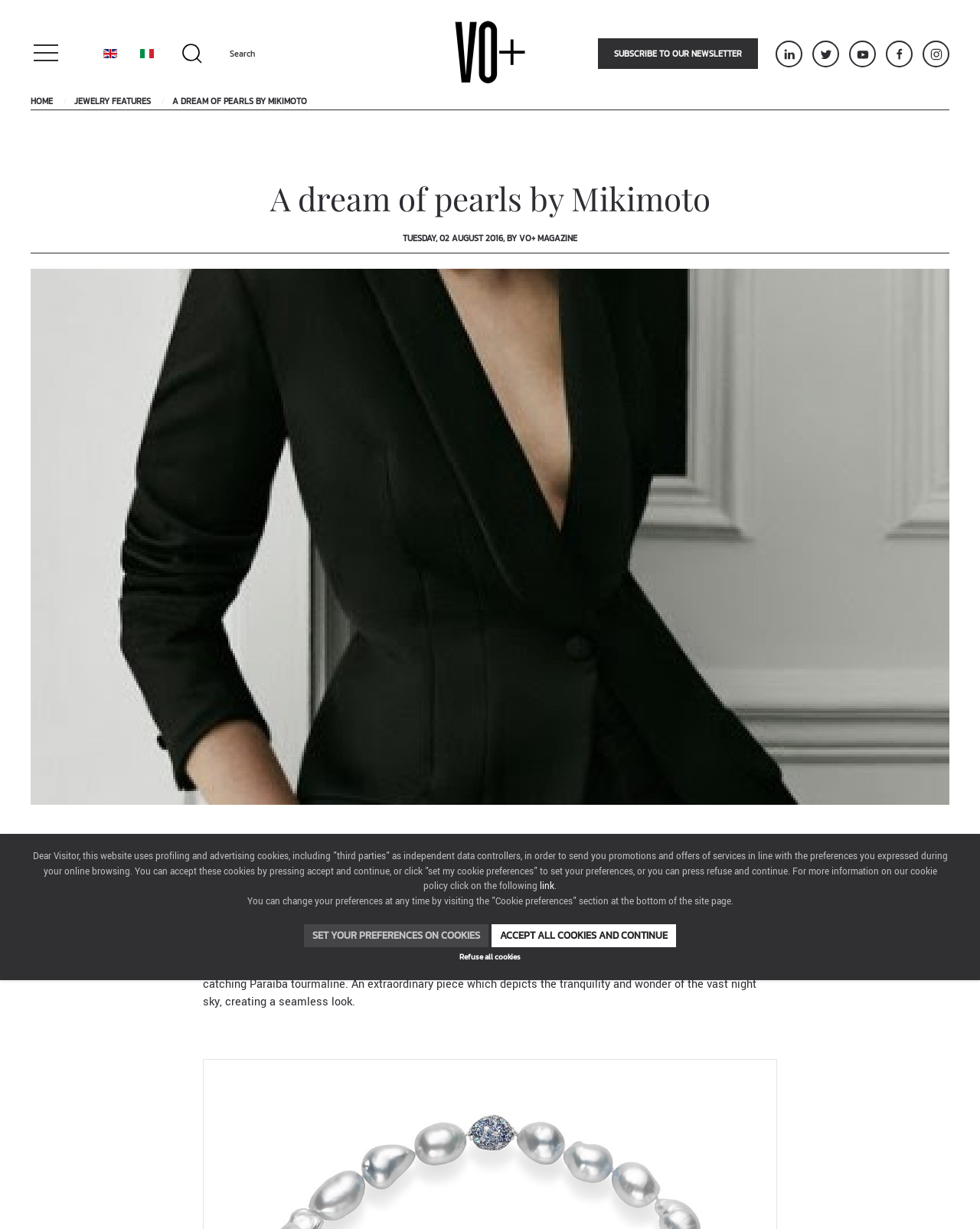Please determine the bounding box coordinates of the element's region to click for the following instruction: "Search for something".

[0.225, 0.031, 0.368, 0.056]